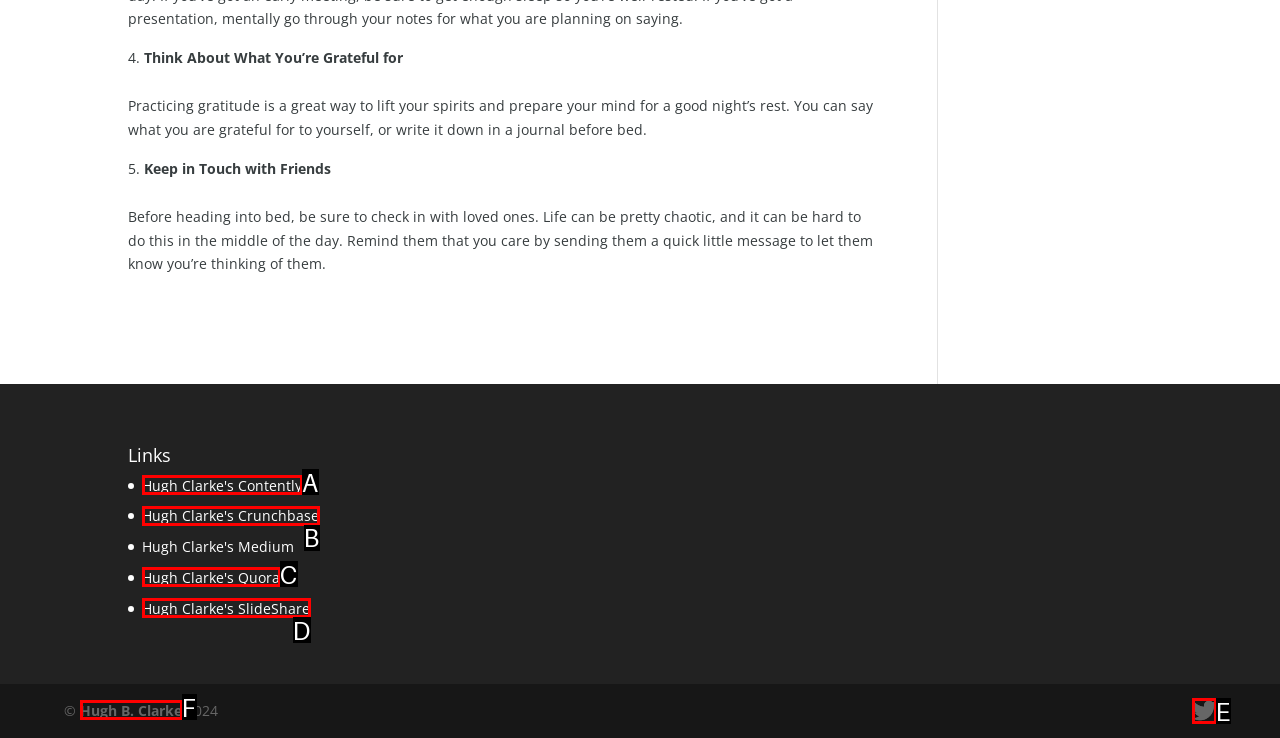Based on the element description: Hugh Clarke's Crunchbase, choose the HTML element that matches best. Provide the letter of your selected option.

B